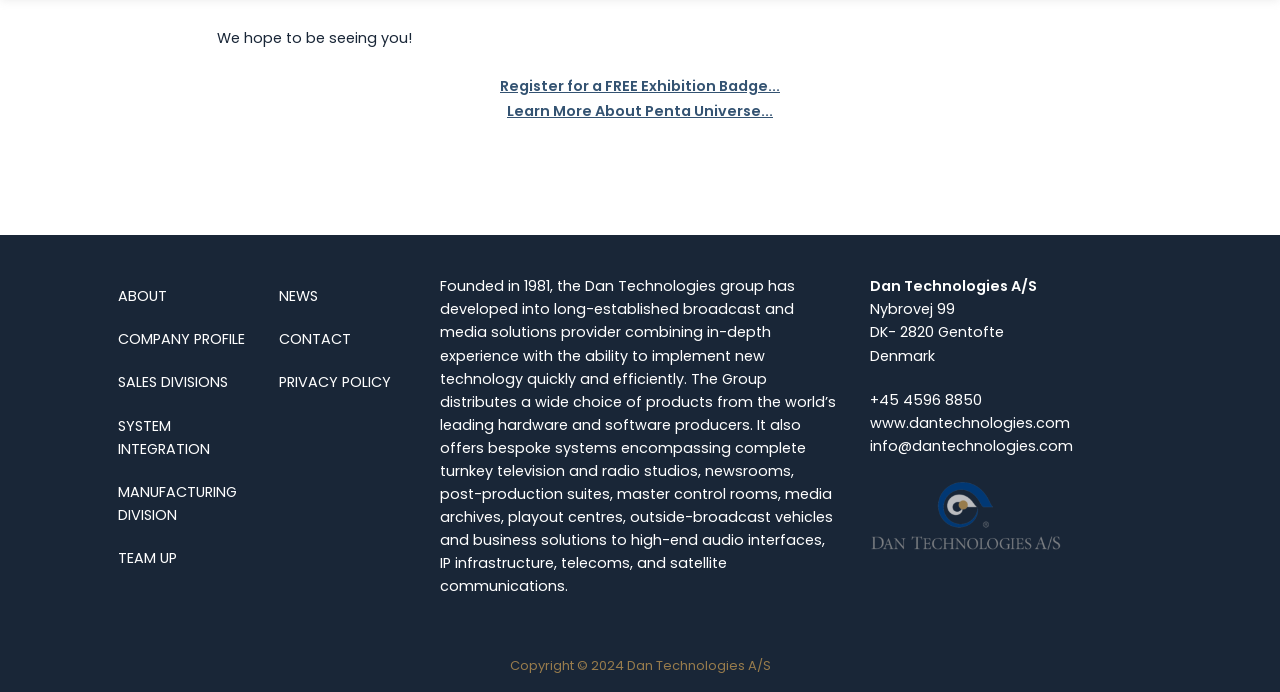Please mark the bounding box coordinates of the area that should be clicked to carry out the instruction: "Learn more about Penta Universe".

[0.396, 0.147, 0.604, 0.175]